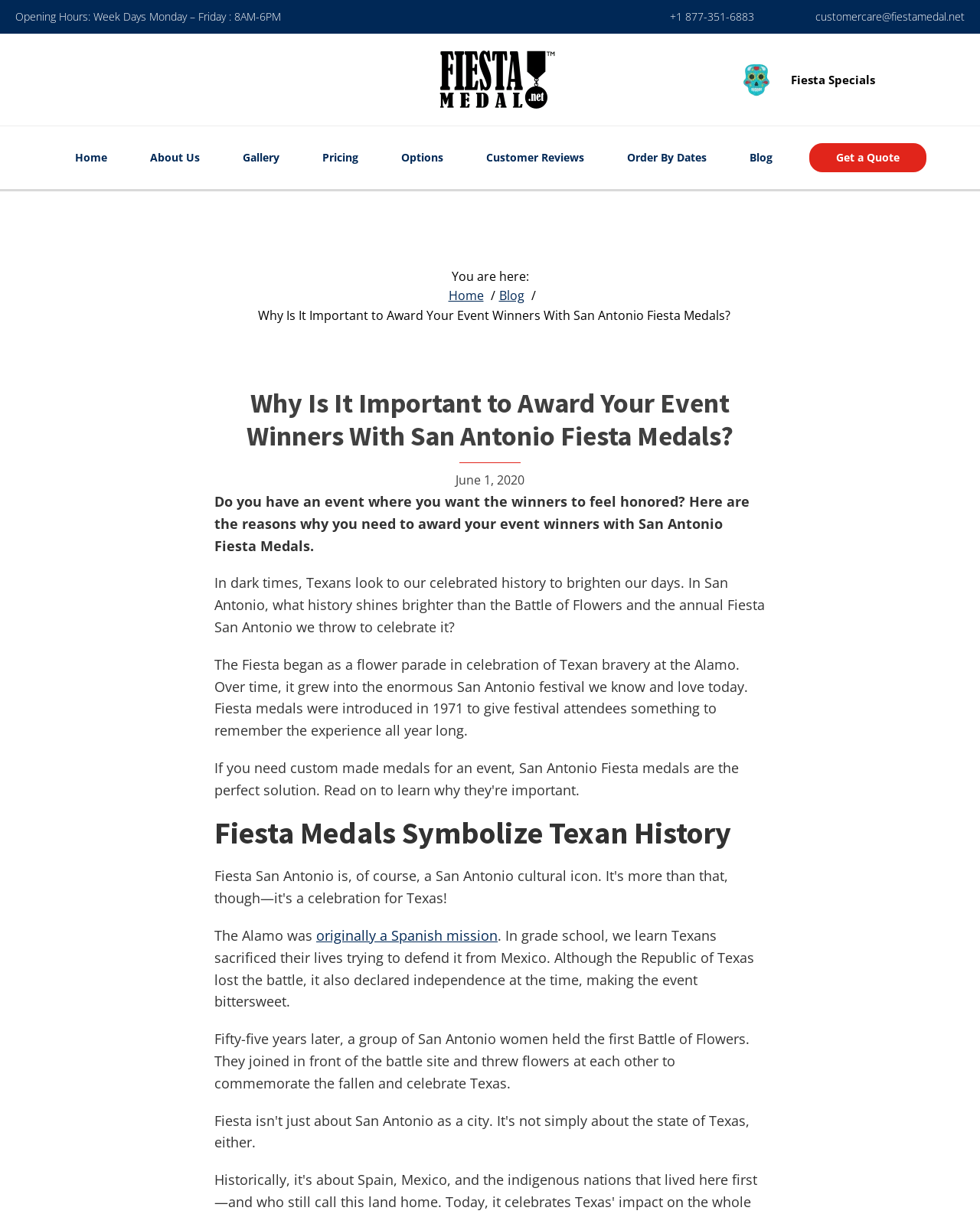Can you determine the bounding box coordinates of the area that needs to be clicked to fulfill the following instruction: "View the gallery"?

[0.226, 0.11, 0.307, 0.149]